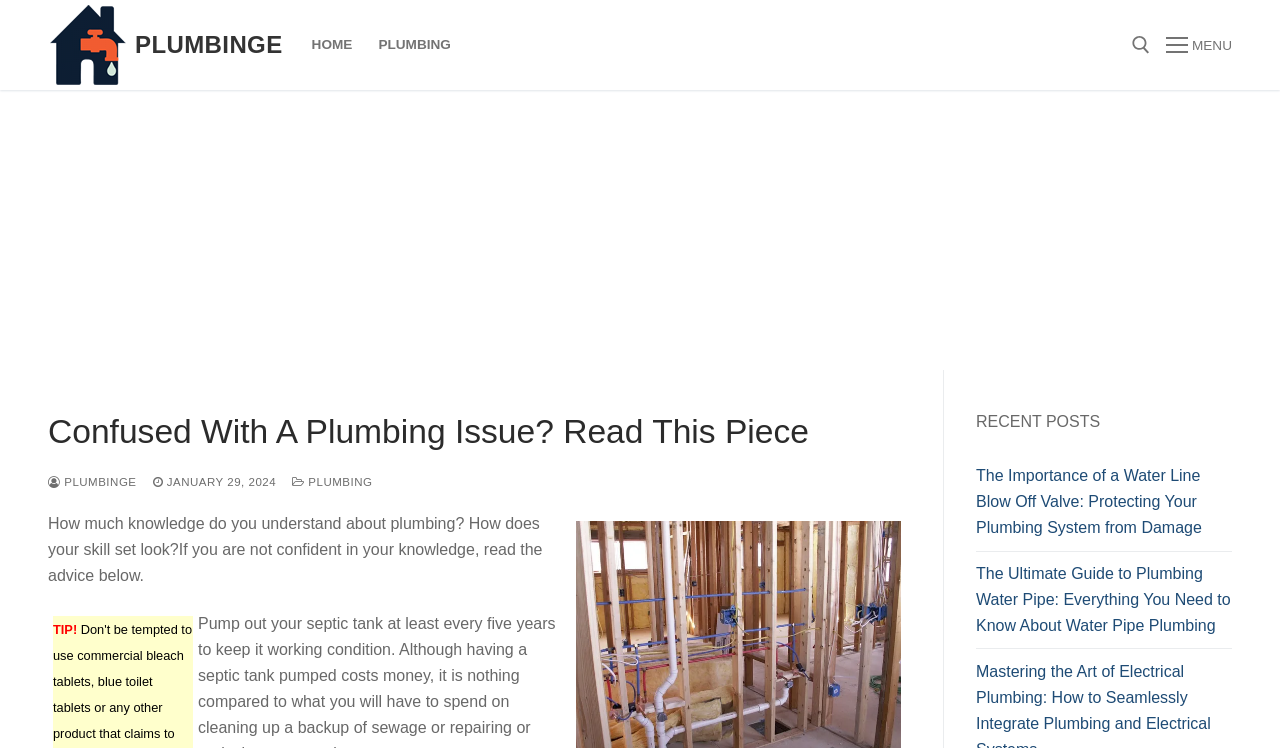Based on the image, please respond to the question with as much detail as possible:
What type of content is provided in the 'RECENT POSTS' section?

The 'RECENT POSTS' section is located at the bottom of the webpage and contains links to articles with titles related to plumbing, such as 'The Importance of a Water Line Blow Off Valve' and 'The Ultimate Guide to Plumbing Water Pipe'. This suggests that the section provides links to recent articles or blog posts on the website.